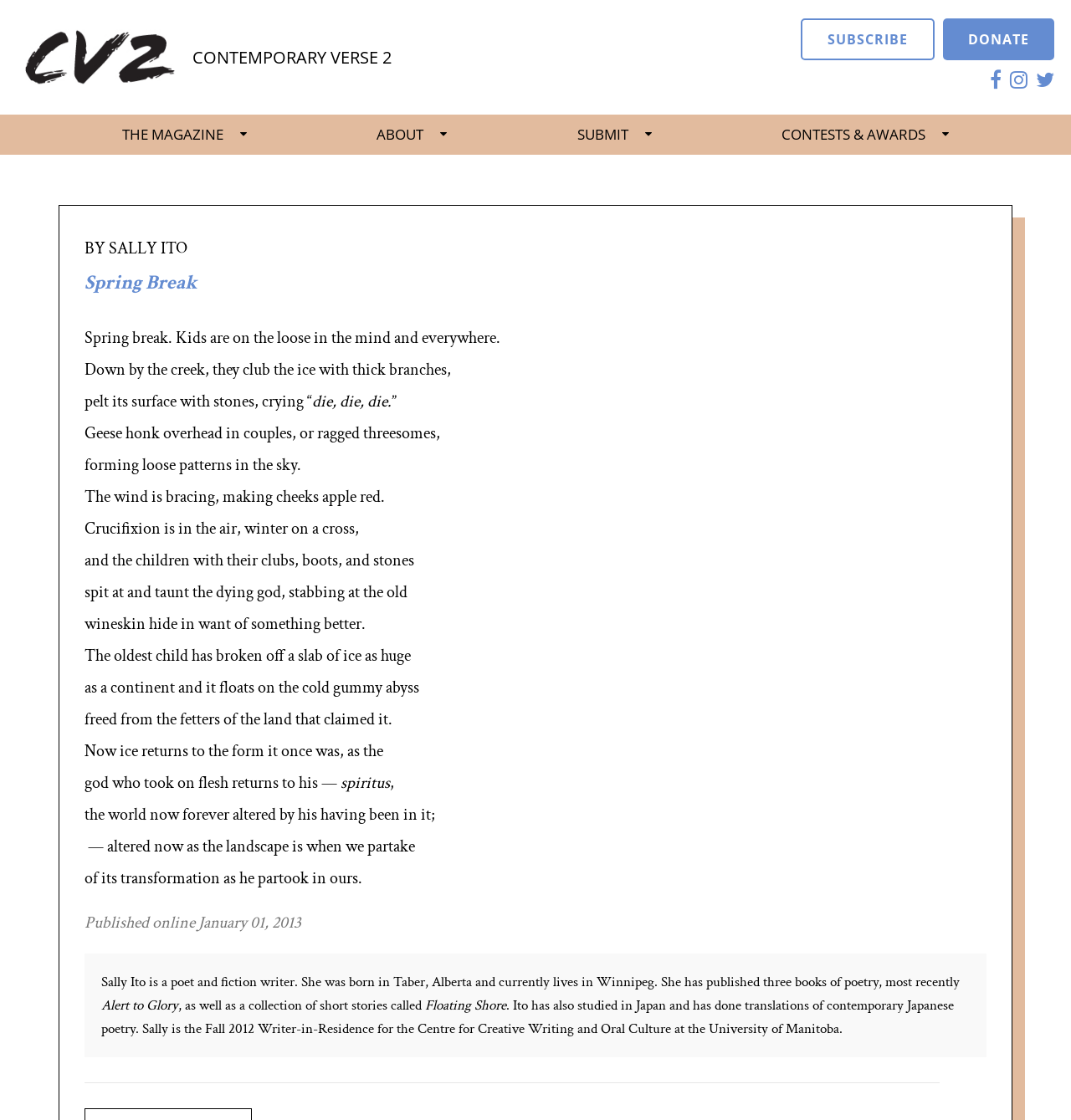Look at the image and answer the question in detail:
What is the title of the poem?

The title of the poem is 'Spring Break' which is mentioned in the heading element with the text 'Spring Break'.